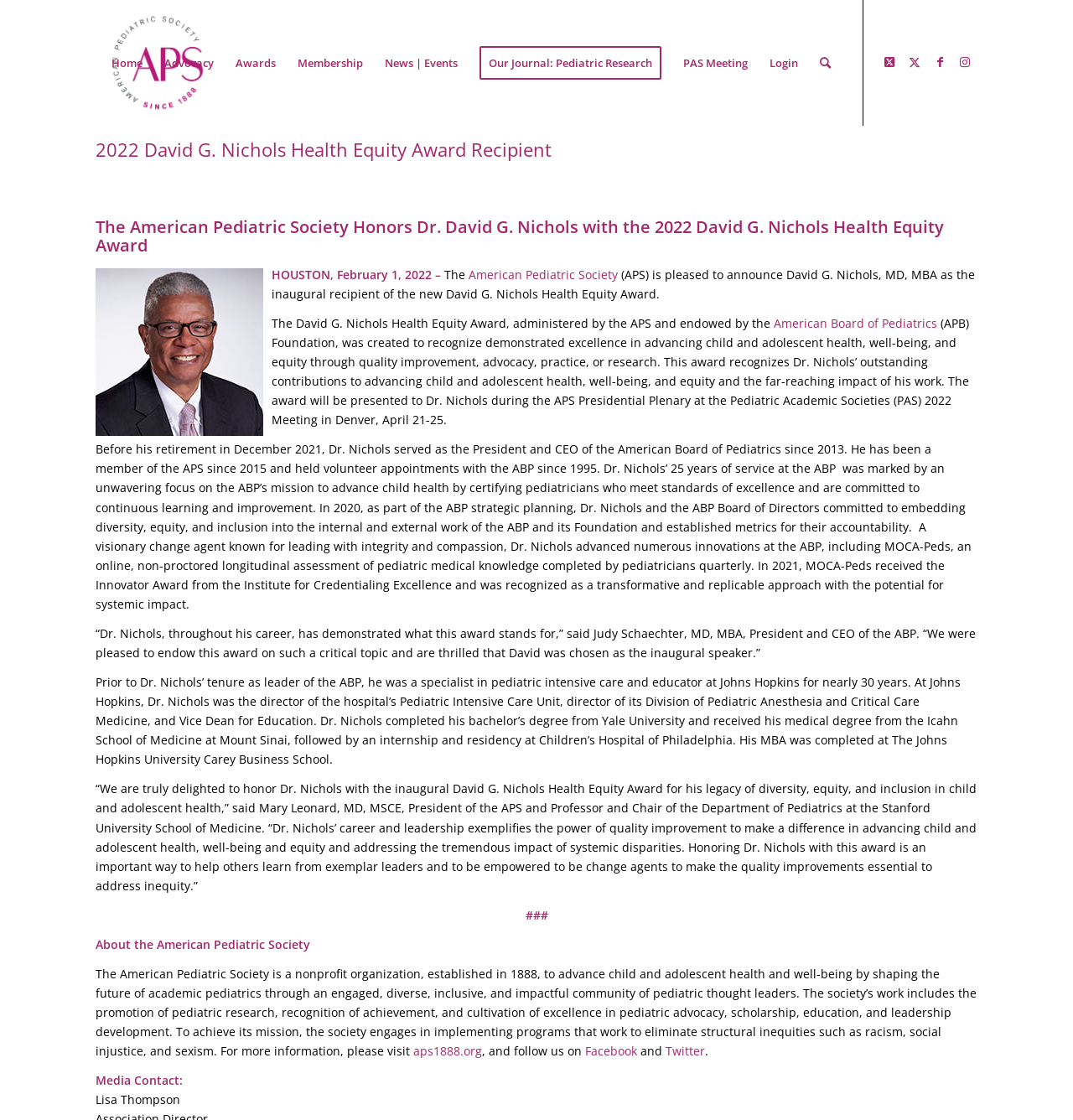Where will the award be presented to Dr. Nichols? Based on the screenshot, please respond with a single word or phrase.

PAS 2022 Meeting in Denver